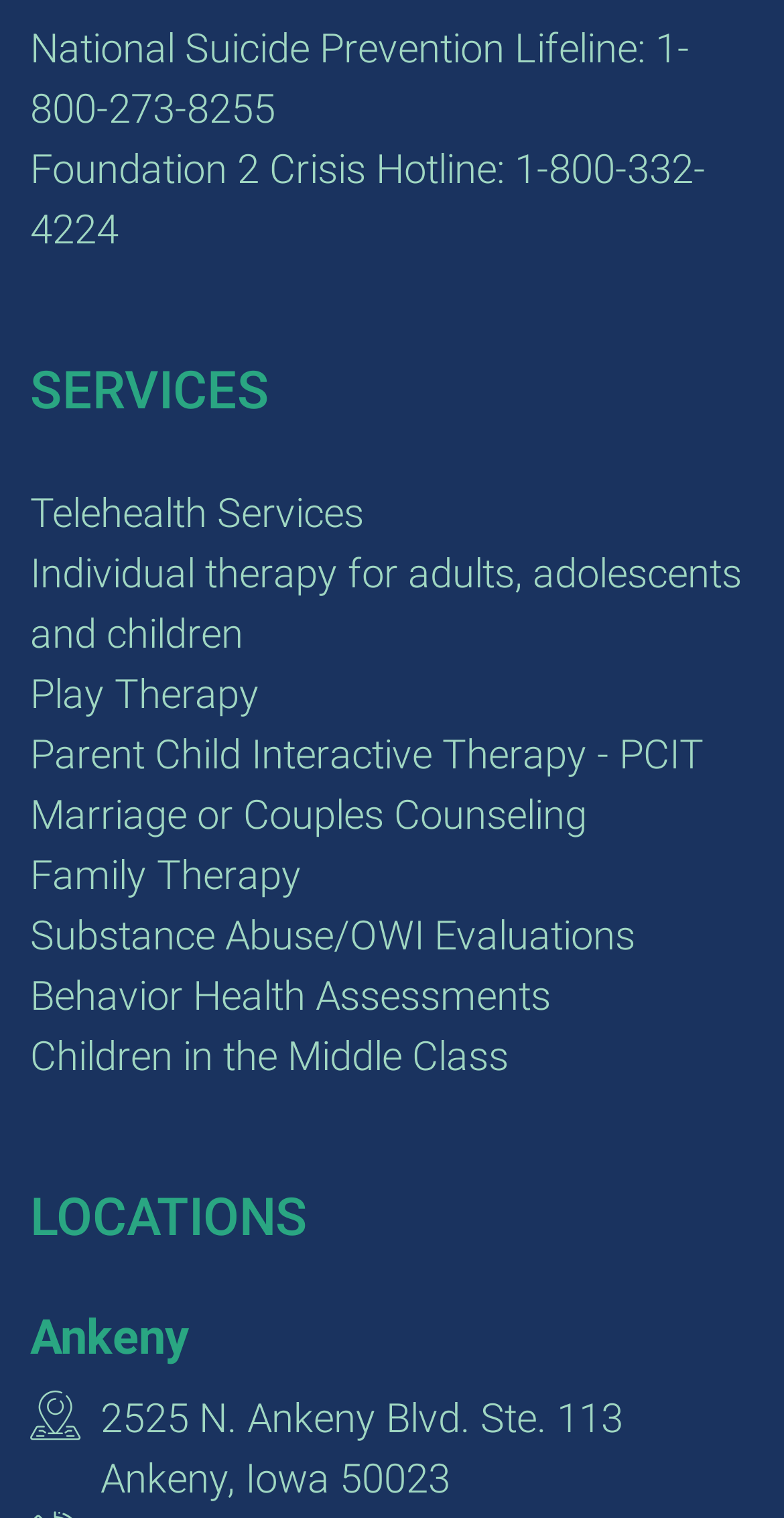Please find and report the bounding box coordinates of the element to click in order to perform the following action: "Go to December 2019". The coordinates should be expressed as four float numbers between 0 and 1, in the format [left, top, right, bottom].

None